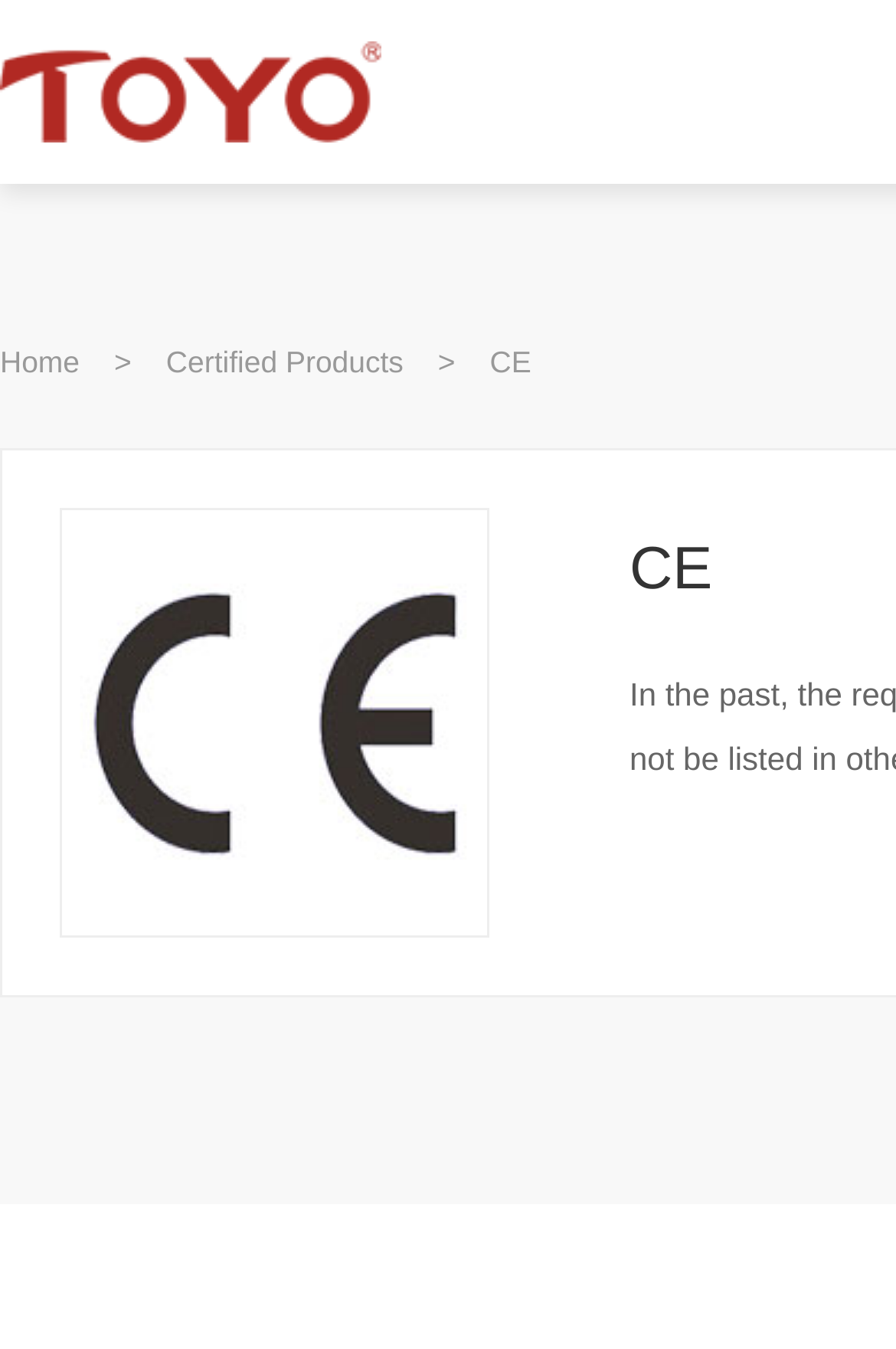Identify the bounding box for the UI element described as: "Certified Products". The coordinates should be four float numbers between 0 and 1, i.e., [left, top, right, bottom].

[0.185, 0.239, 0.45, 0.298]